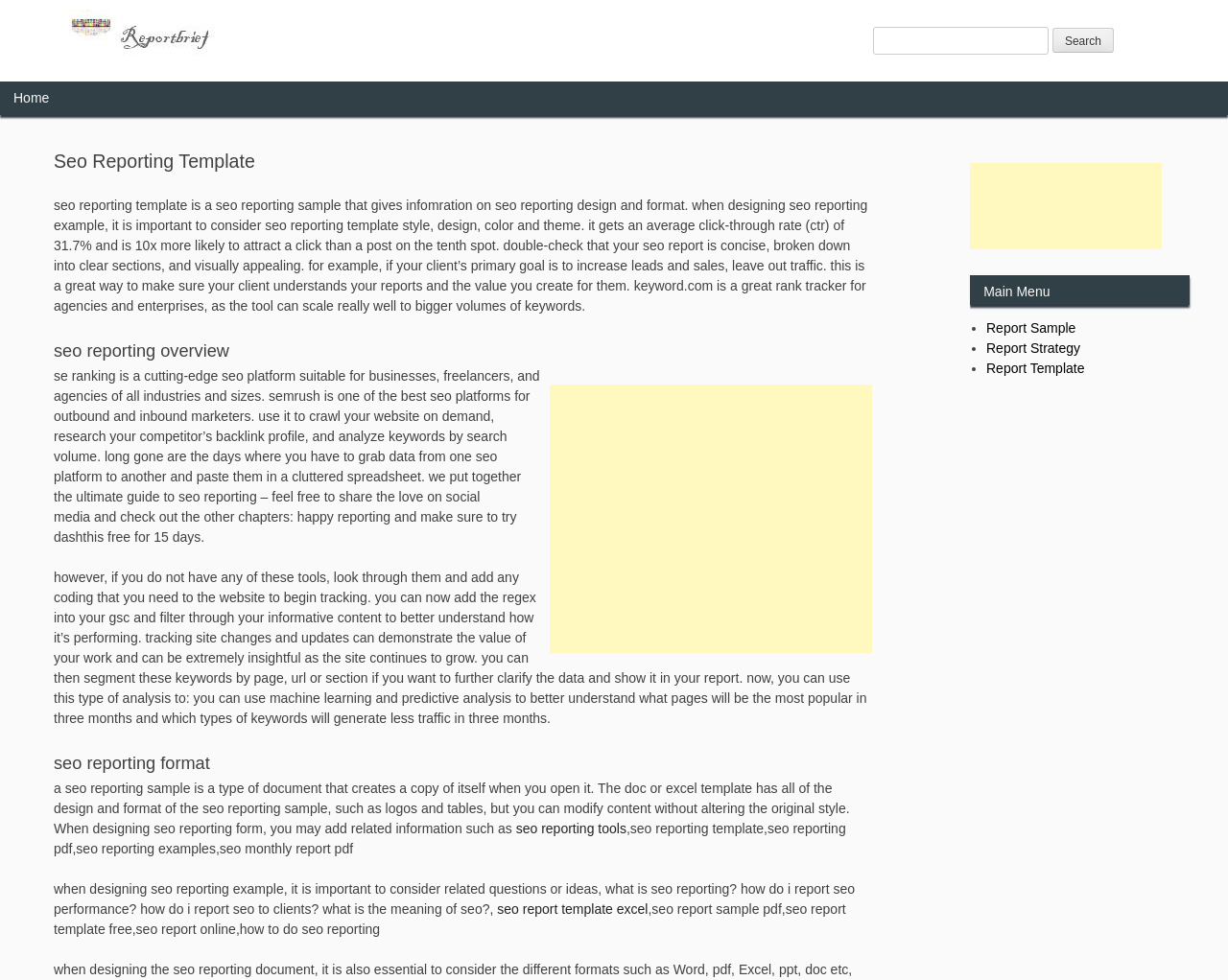Identify the bounding box coordinates for the element you need to click to achieve the following task: "Check out SEO reporting tools". The coordinates must be four float values ranging from 0 to 1, formatted as [left, top, right, bottom].

[0.42, 0.837, 0.51, 0.853]